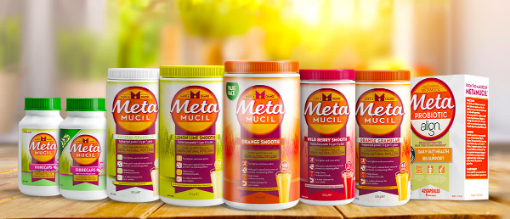Please study the image and answer the question comprehensively:
What is the brand's commitment?

The brand, Metamucil, is committed to making dietary fiber not only beneficial but also enjoyable, as evident from the assortment of flavors like Orange Smooth and Wild Berry Smooth.